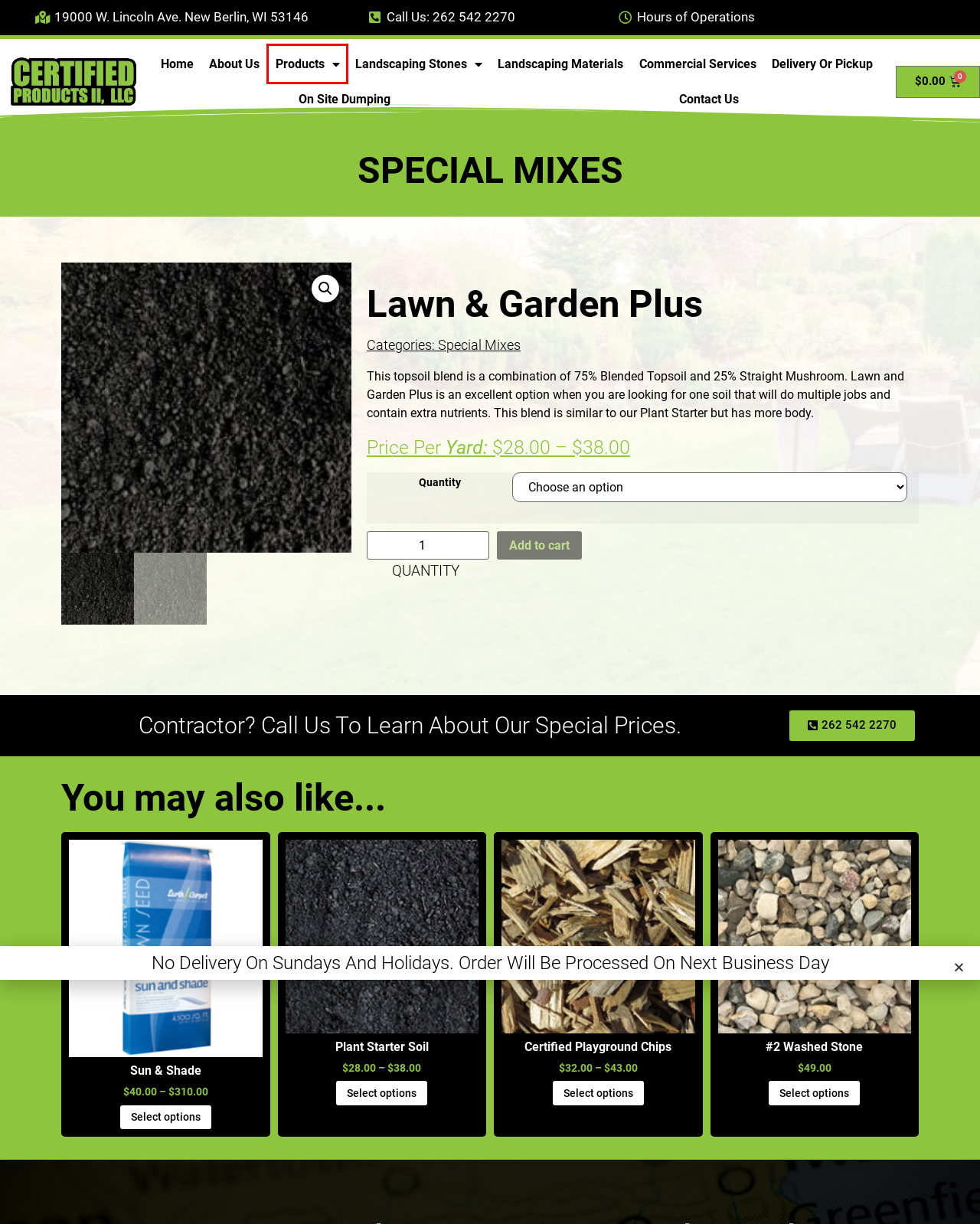You have a screenshot of a webpage where a red bounding box highlights a specific UI element. Identify the description that best matches the resulting webpage after the highlighted element is clicked. The choices are:
A. On Site Dumping – Certified Products II, LLC
B. Sun & Shade – Certified Products II, LLC
C. Commercial Services – Certified Products II, LLC
D. Products – Certified Products II, LLC
E. Certified Playground Chips – Certified Products II, LLC
F. #2 Washed Stone – Certified Products II, LLC
G. Landscaping Materials – Certified Products II, LLC
H. Plant Starter Soil – Certified Products II, LLC

D